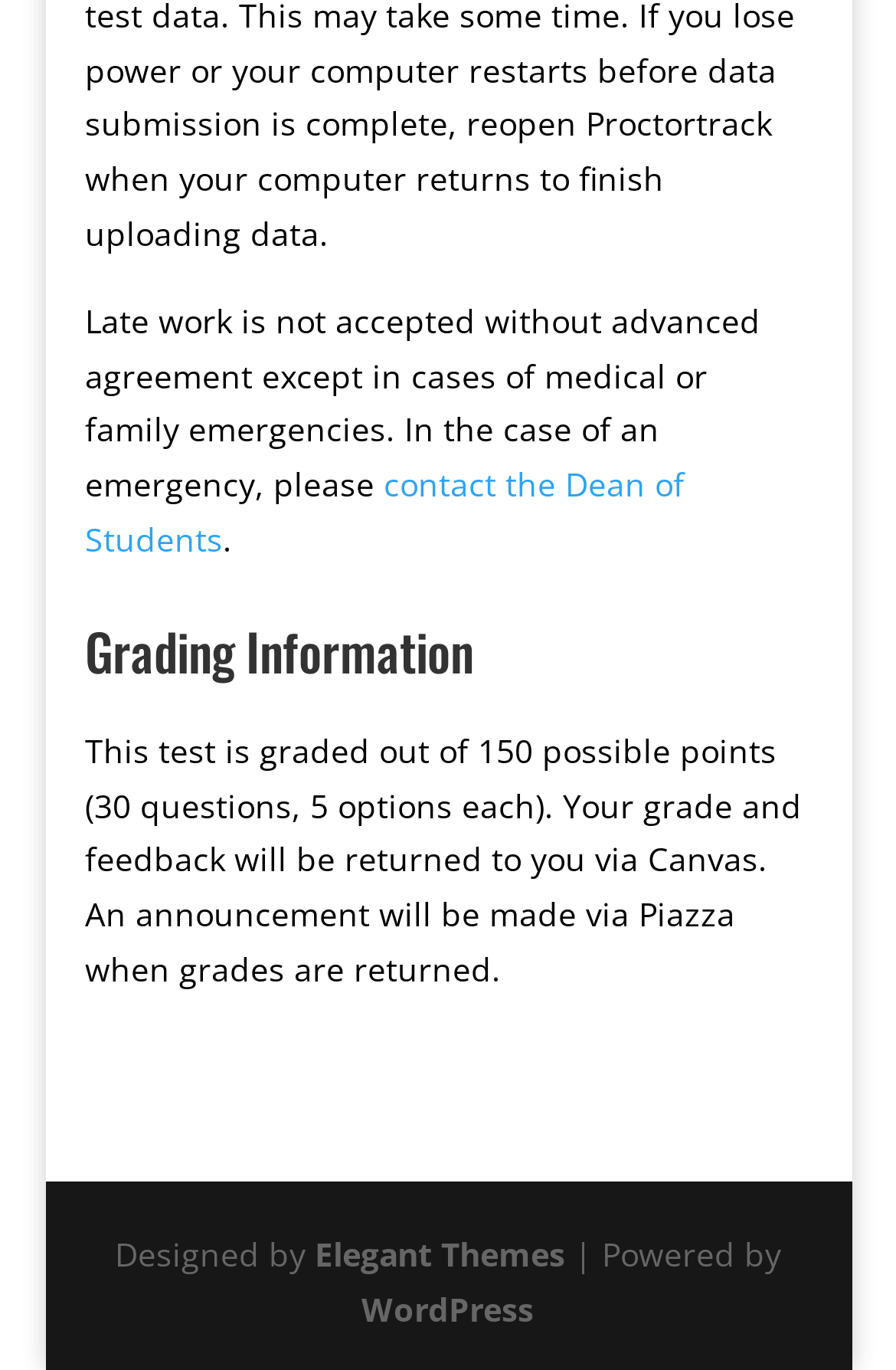Provide the bounding box coordinates of the HTML element described as: "WordPress". The bounding box coordinates should be four float numbers between 0 and 1, i.e., [left, top, right, bottom].

[0.404, 0.939, 0.596, 0.971]